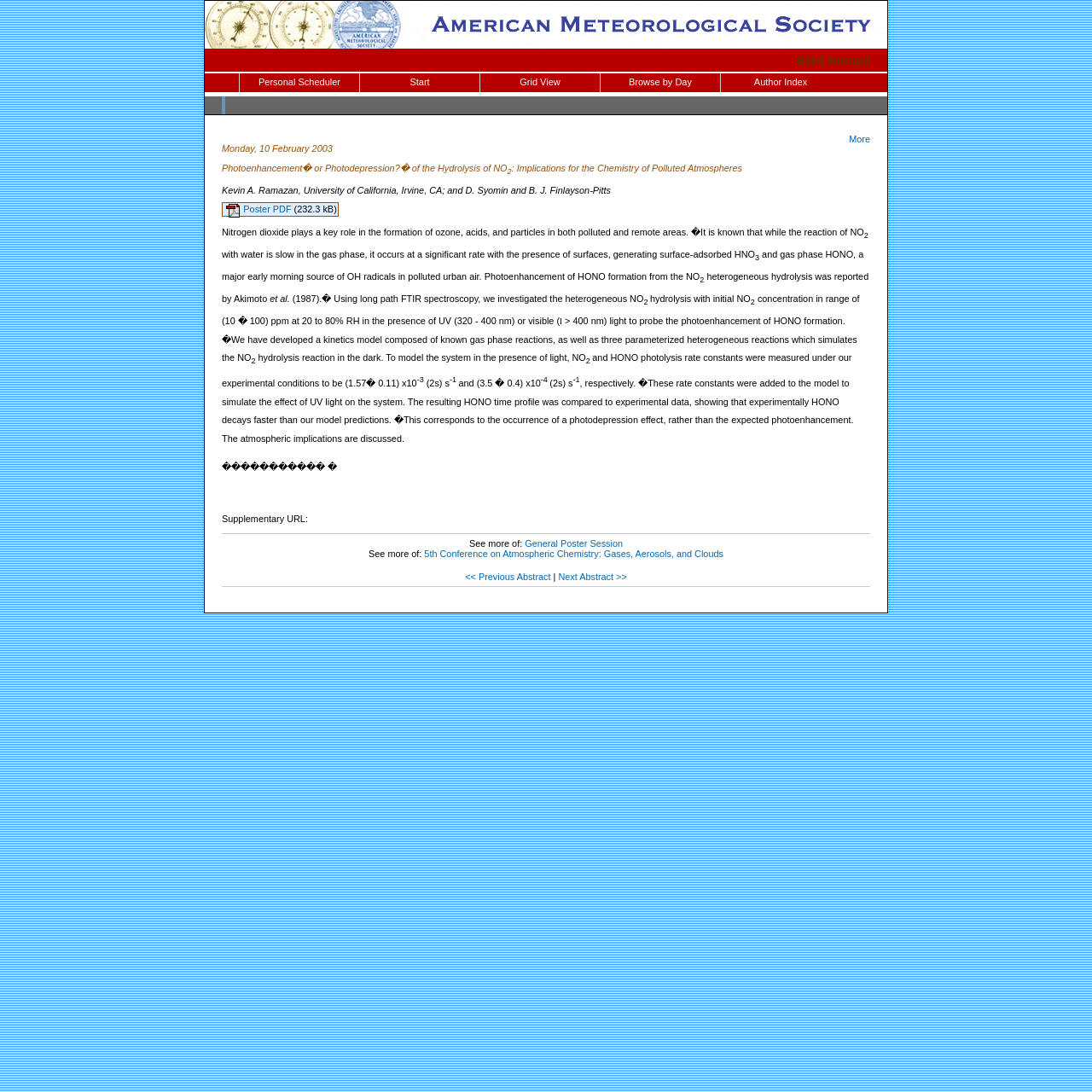Locate the bounding box coordinates of the area that needs to be clicked to fulfill the following instruction: "View the 83rd Annual conference page". The coordinates should be in the format of four float numbers between 0 and 1, namely [left, top, right, bottom].

[0.73, 0.048, 0.797, 0.062]